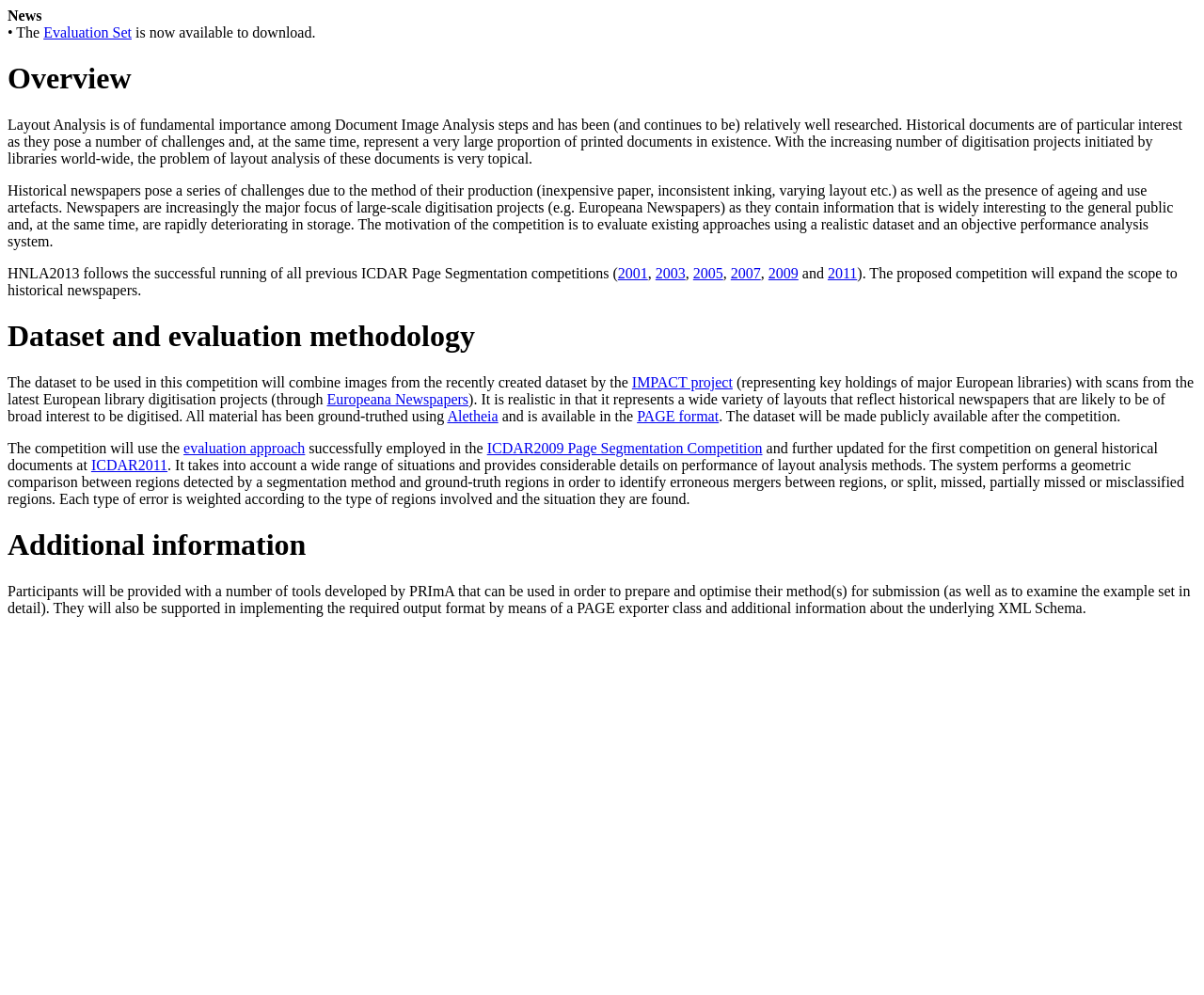Create an elaborate caption that covers all aspects of the webpage.

This webpage appears to be about the Historical Newspaper Layout Analysis (HNLA) 2013 competition. At the top, there is a heading "News" followed by a link to "Evaluation Set" and a brief description of its availability for download.

Below this, there is a heading "Overview" that introduces the importance of layout analysis in document image analysis, particularly for historical documents. The text explains the challenges posed by historical newspapers and the motivation behind the competition.

The next section describes the competition's background, mentioning that it follows previous ICDAR Page Segmentation competitions, with links to the years 2001, 2003, 2005, 2007, 2009, and 2011.

Following this, there is a heading "Dataset and evaluation methodology" that explains the dataset used in the competition, which combines images from the IMPACT project and European library digitisation projects. The dataset is realistic, representing a wide variety of layouts, and has been ground-truthed using Aletheia. The text also mentions that the dataset will be made publicly available after the competition.

The webpage then describes the evaluation approach, which is based on the method successfully employed in the ICDAR2009 Page Segmentation Competition and updated for the ICDAR2011 competition. The system performs a geometric comparison between detected regions and ground-truth regions to identify errors.

Finally, there is a heading "Additional information" that informs participants that they will be provided with tools developed by PRImA to prepare and optimise their methods, as well as support for implementing the required output format.